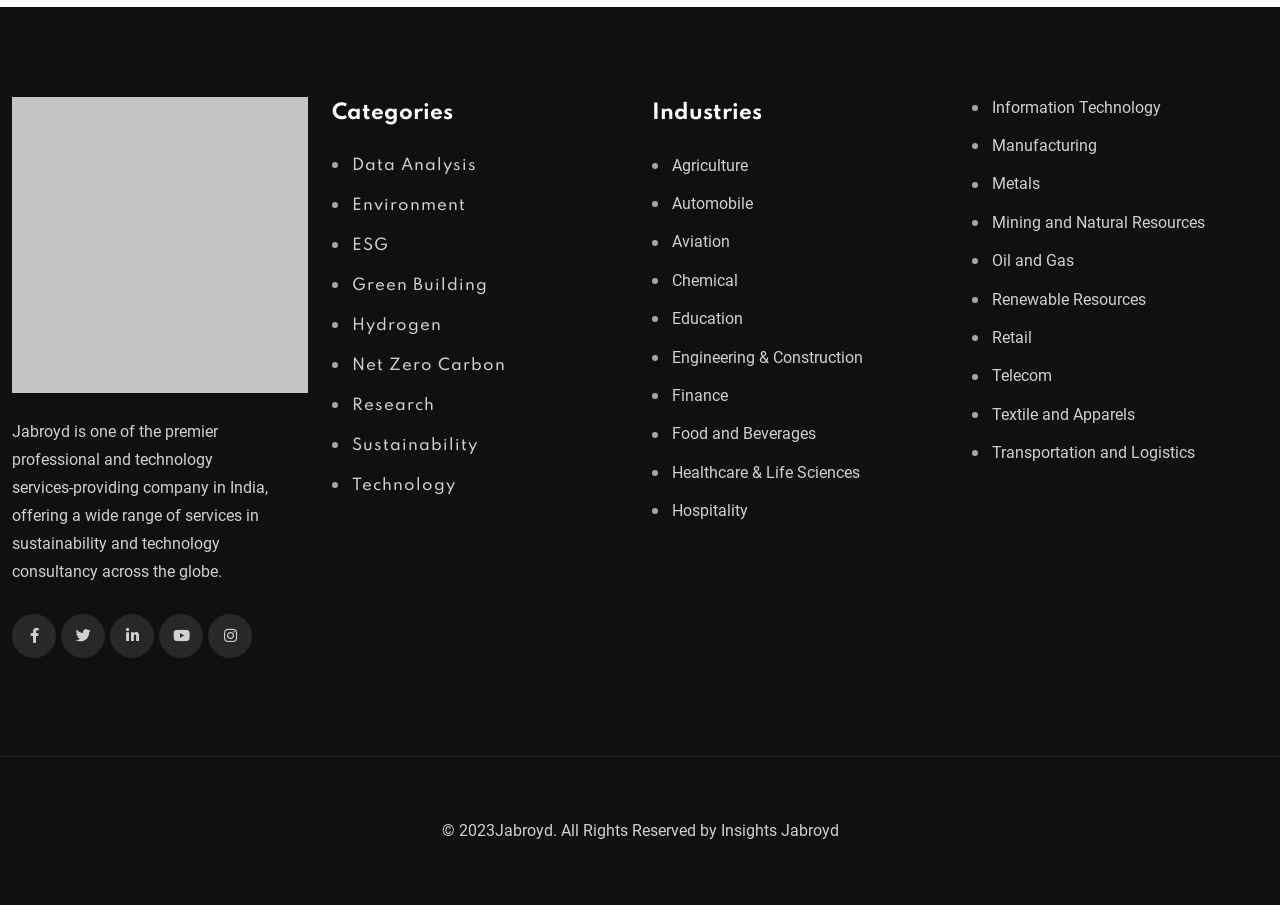Could you specify the bounding box coordinates for the clickable section to complete the following instruction: "Explore Technology"?

[0.259, 0.525, 0.491, 0.548]